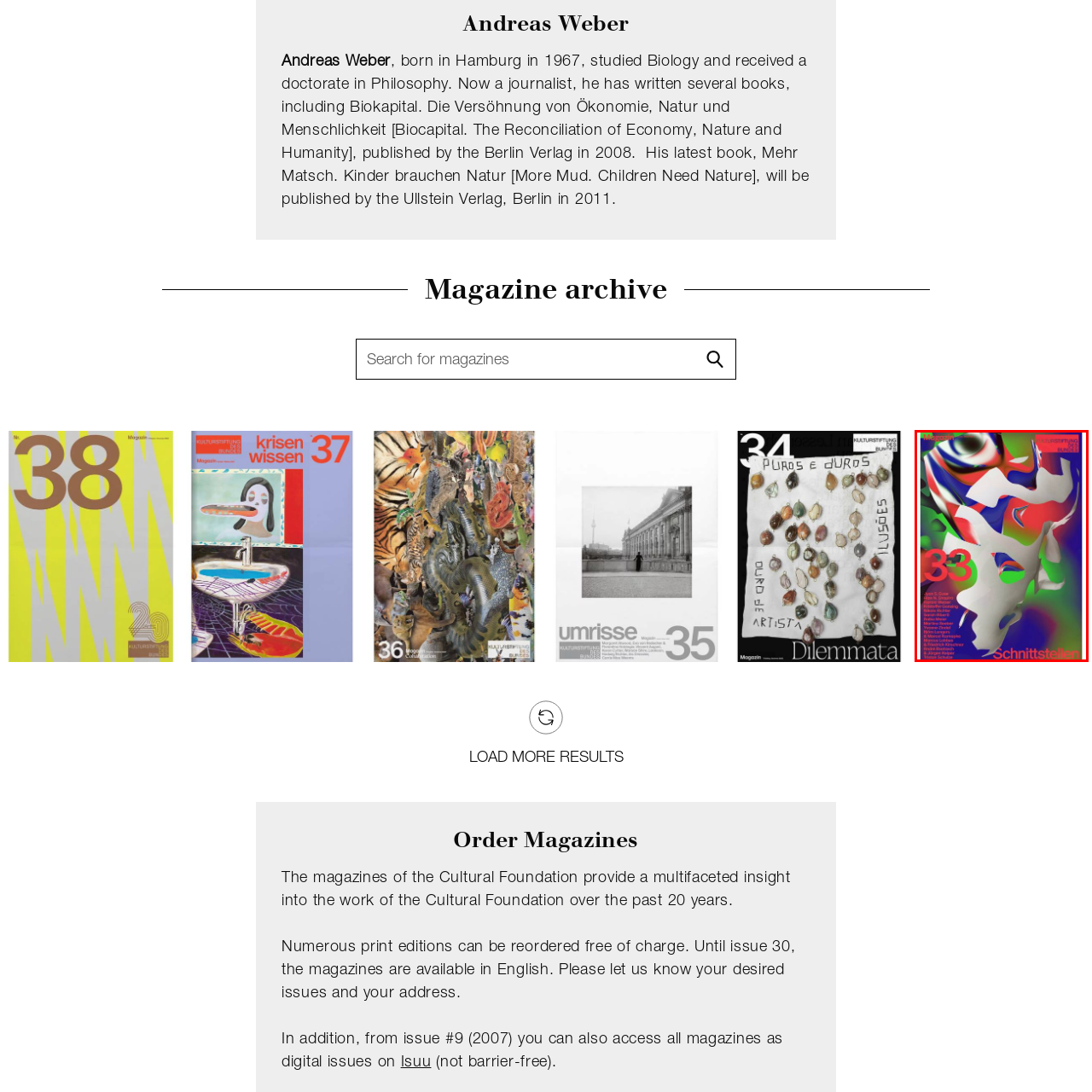What is the affiliation of the magazine?
Observe the image inside the red bounding box carefully and formulate a detailed answer based on what you can infer from the visual content.

The magazine's branding is visible at the top of the cover, indicating its affiliation with the Cultural Foundation. This suggests that the magazine is published by the Cultural Foundation, which is likely a organization that promotes cultural discourse and innovative ideas.